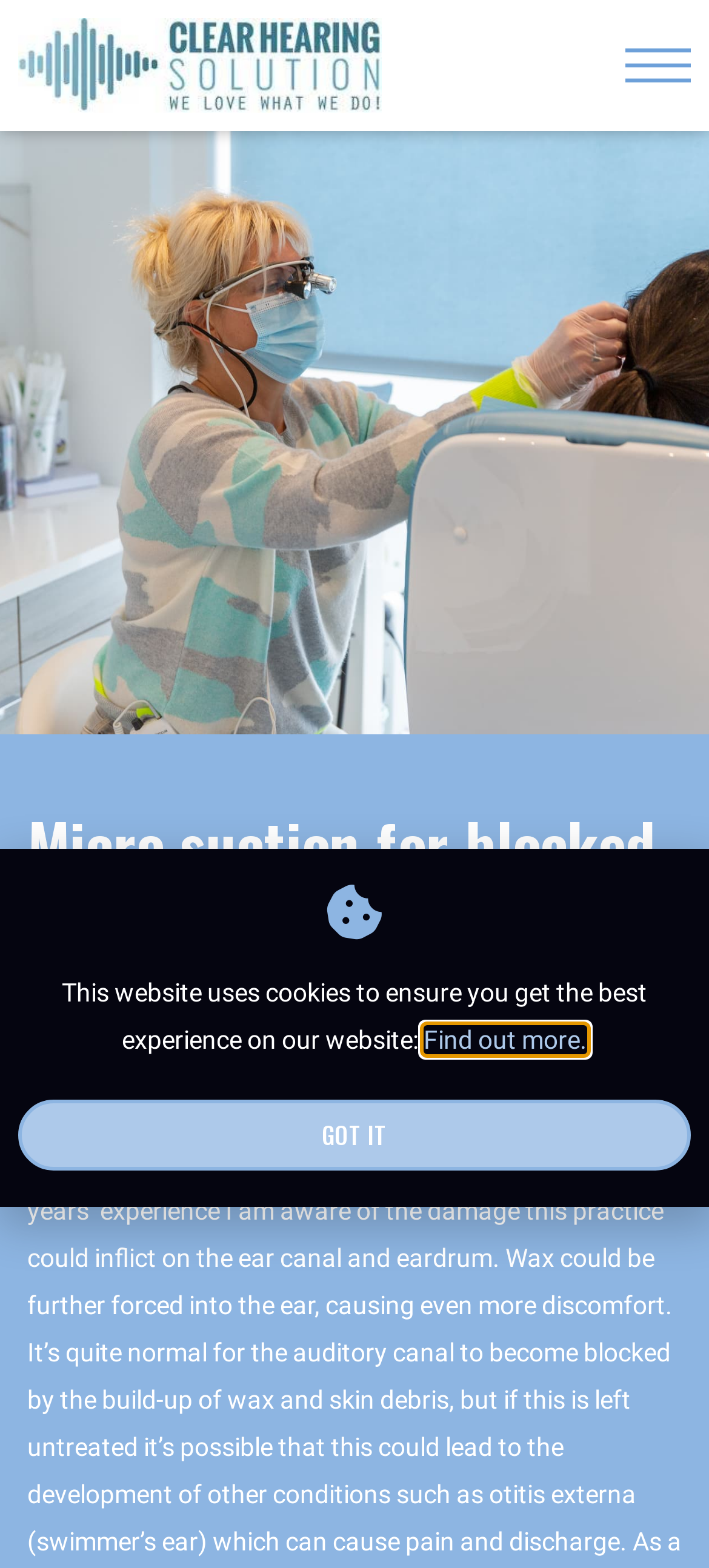How many links are present in the top section of the webpage? Examine the screenshot and reply using just one word or a brief phrase.

2